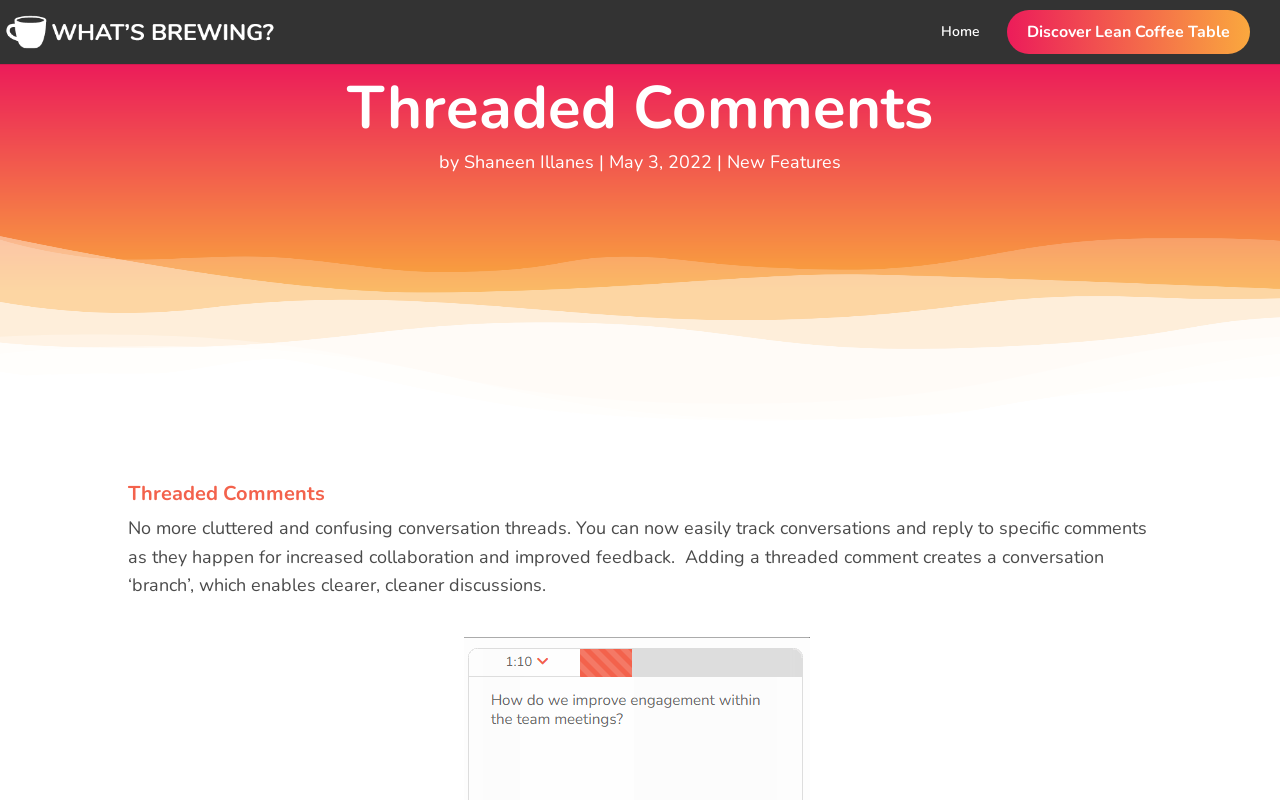Using the description "parent_node: Name * name="author"", locate and provide the bounding box of the UI element.

None